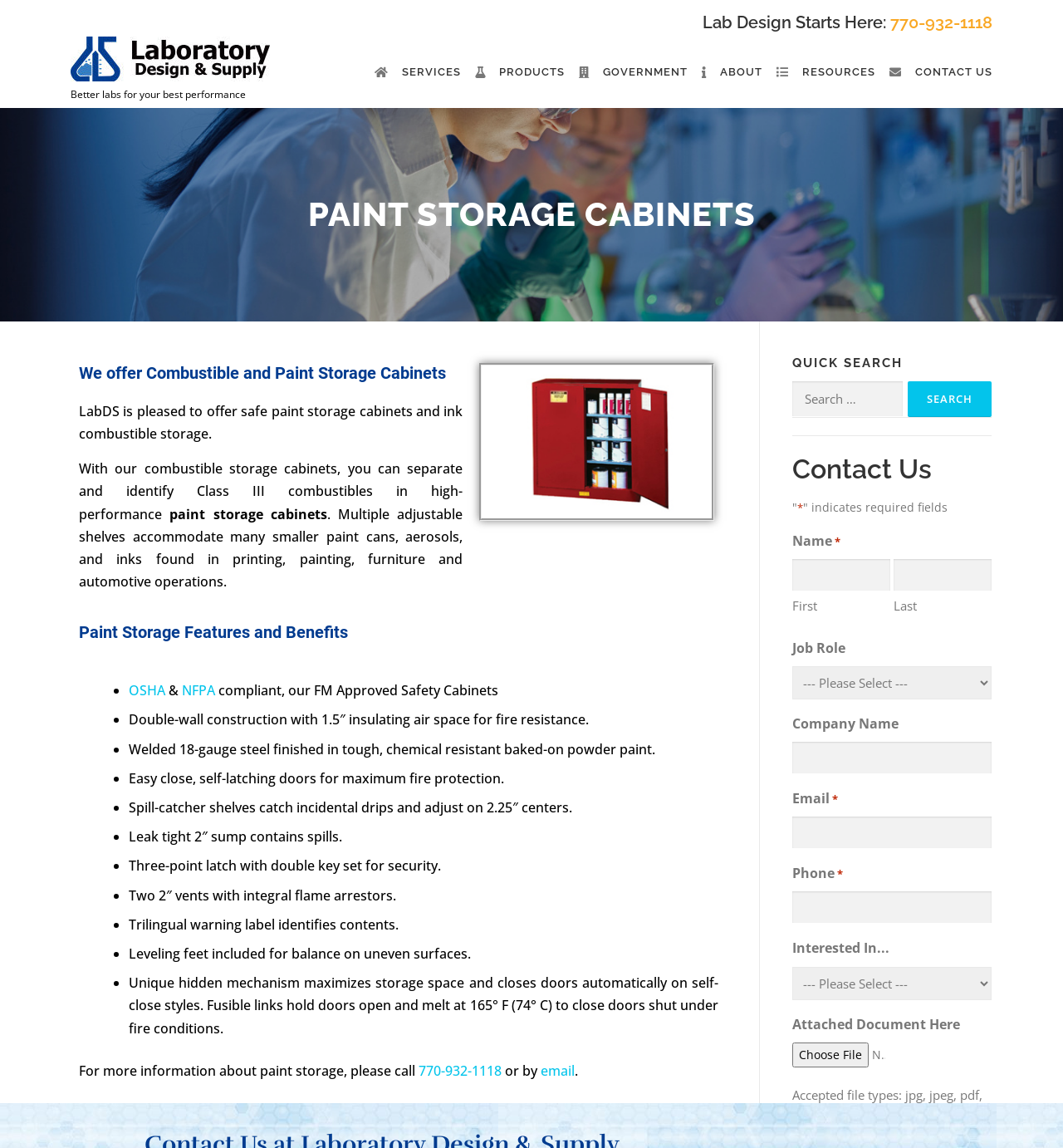What is the feature of the doors in the paint storage cabinets?
Provide a fully detailed and comprehensive answer to the question.

The doors in the paint storage cabinets have an easy close, self-latching feature, which provides maximum fire protection and ensures that the doors are securely closed in case of a fire.